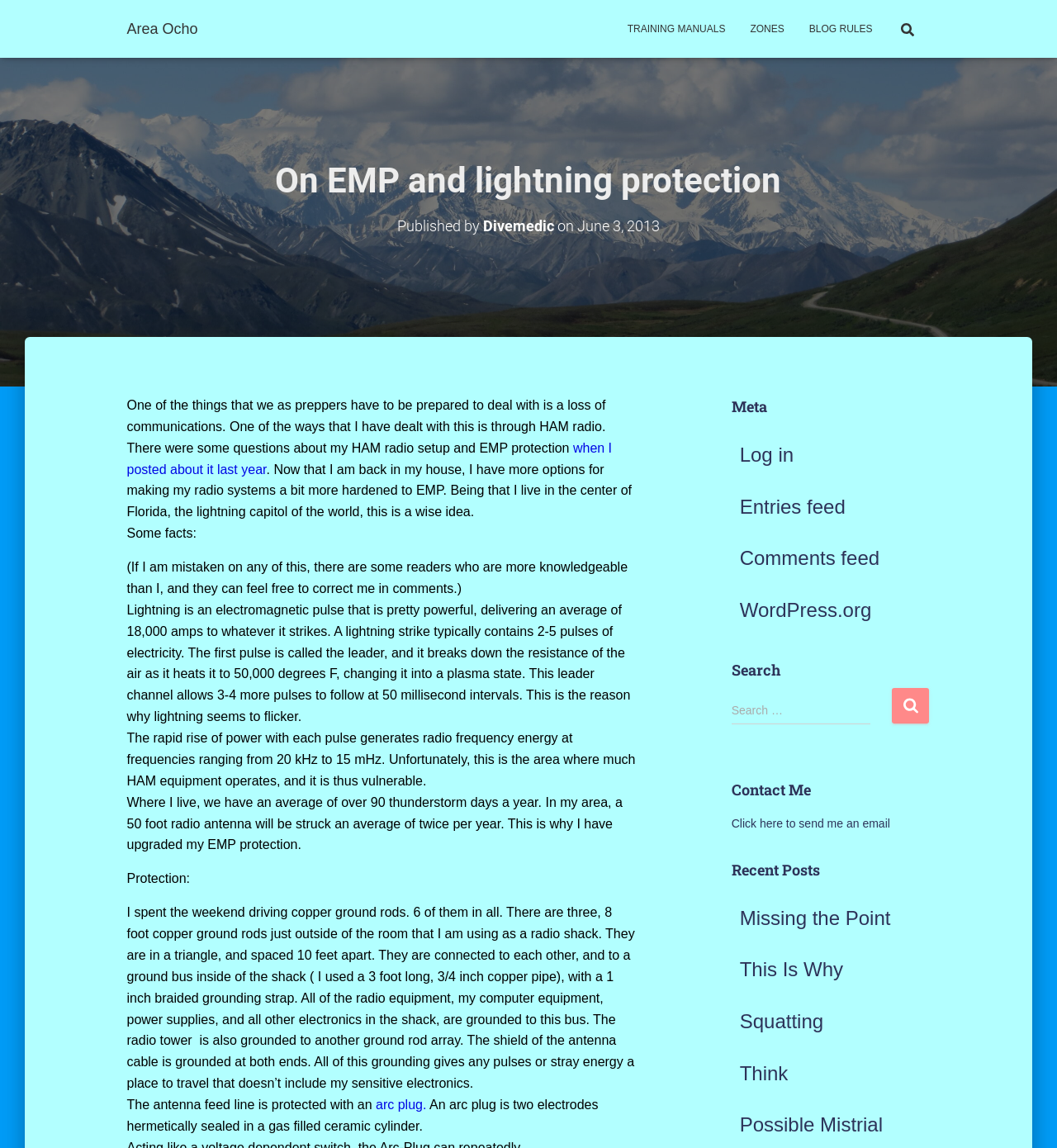Please give a one-word or short phrase response to the following question: 
What is the author of the blog post?

Divemedic